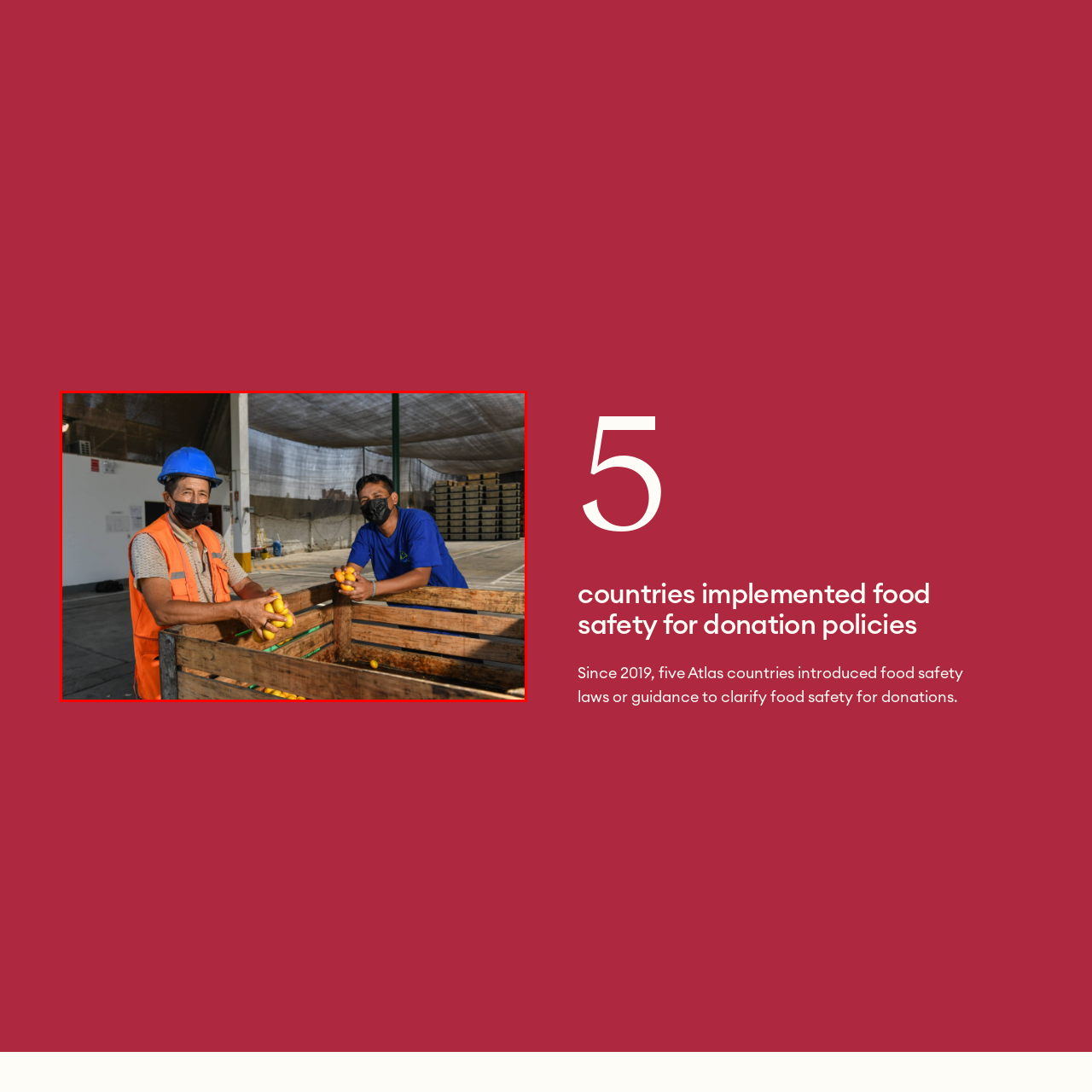Observe the image encased in the red box and deliver an in-depth response to the subsequent question by interpreting the details within the image:
What is the purpose of the boxes stacked in the distance?

The boxes stacked in the distance indicate the larger efforts underway to manage and distribute surplus agricultural products effectively, which is a crucial part of the food recovery and donation initiatives implemented by Banco de Alimentos Perú (BAP) and their agency partner, ESMIRNA.